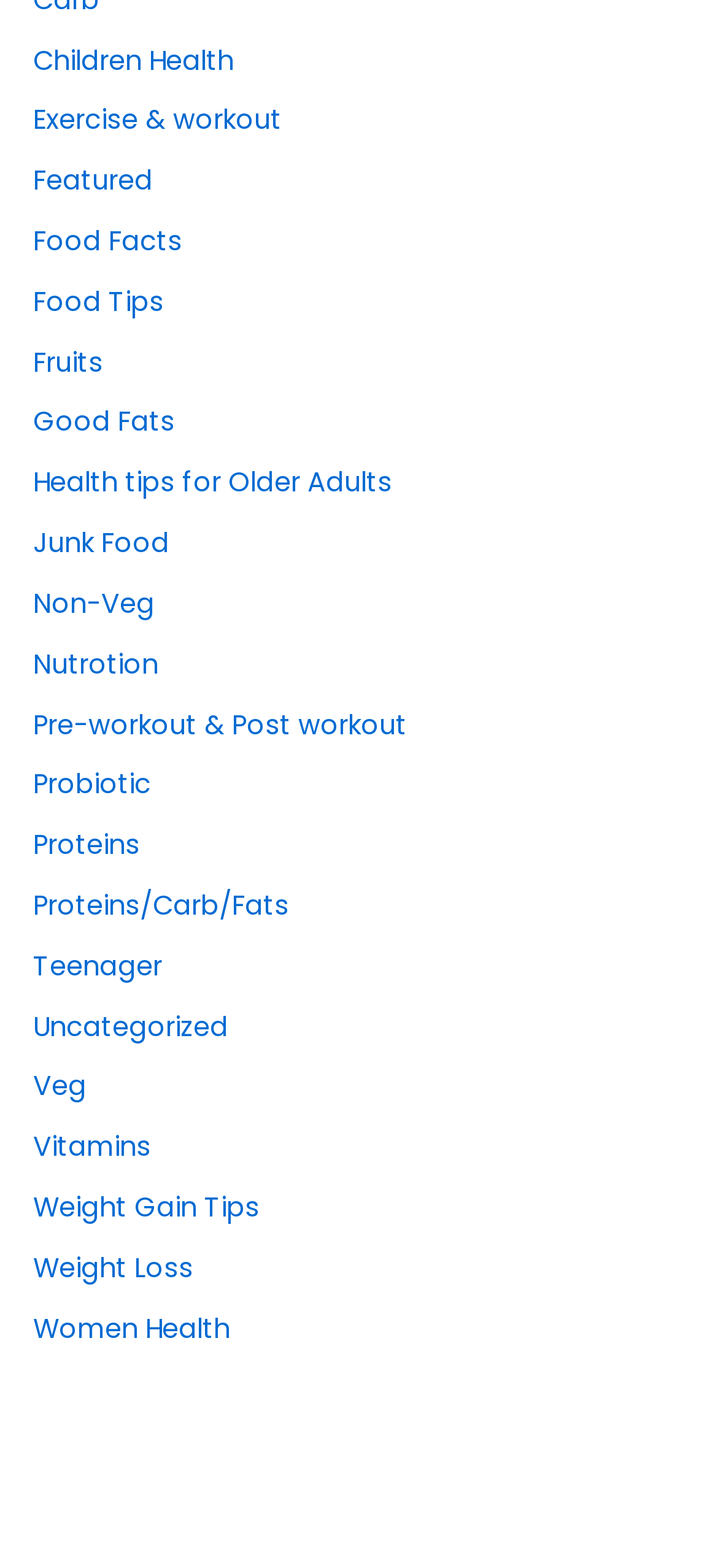Is there a category related to exercise on this webpage?
Refer to the image and give a detailed answer to the query.

I searched the list of links on the webpage and found a category called 'Exercise & workout', which suggests that there is a section dedicated to exercise on this webpage.